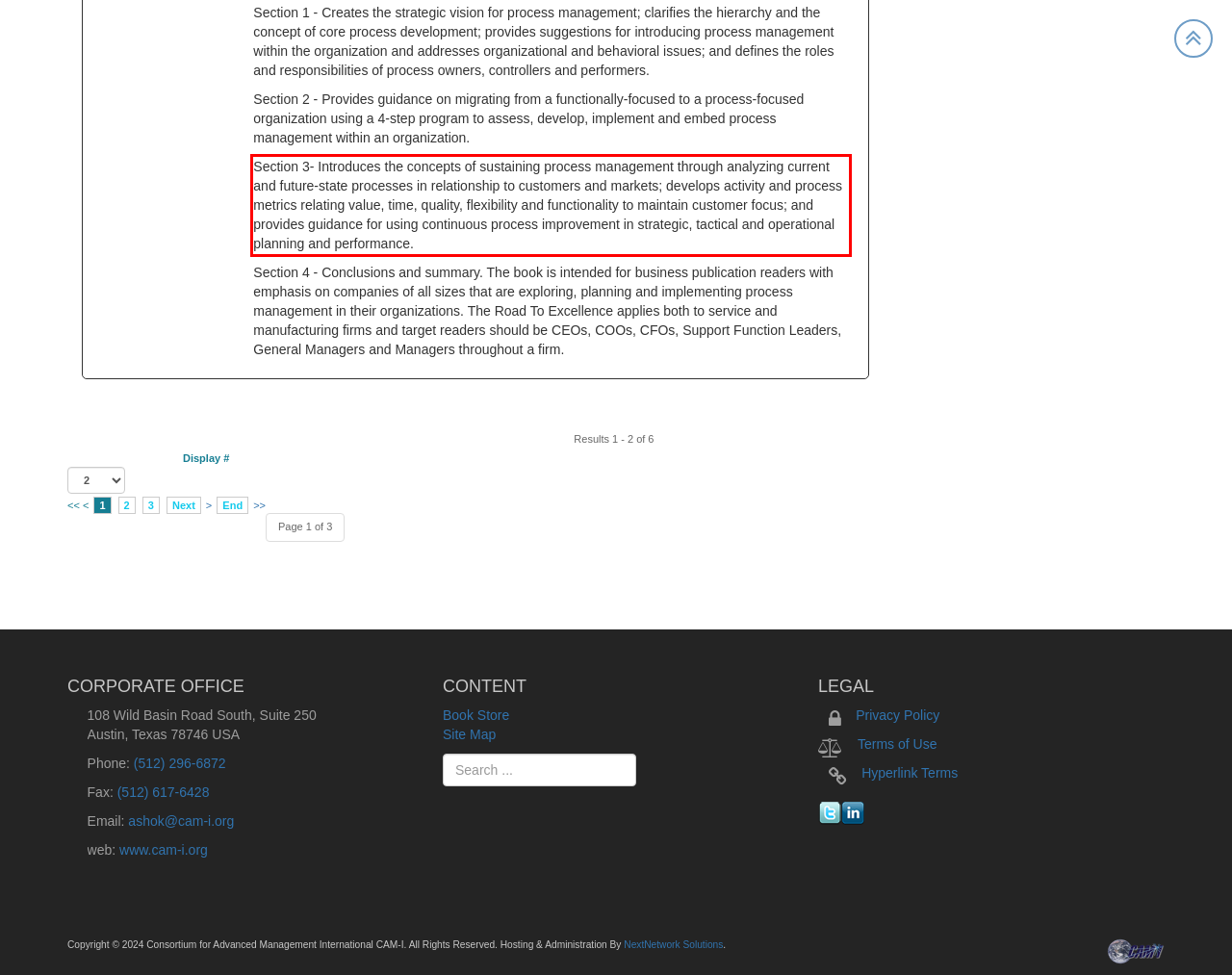Review the webpage screenshot provided, and perform OCR to extract the text from the red bounding box.

Section 3- Introduces the concepts of sustaining process management through analyzing current and future-state processes in relationship to customers and markets; develops activity and process metrics relating value, time, quality, flexibility and functionality to maintain customer focus; and provides guidance for using continuous process improvement in strategic, tactical and operational planning and performance.